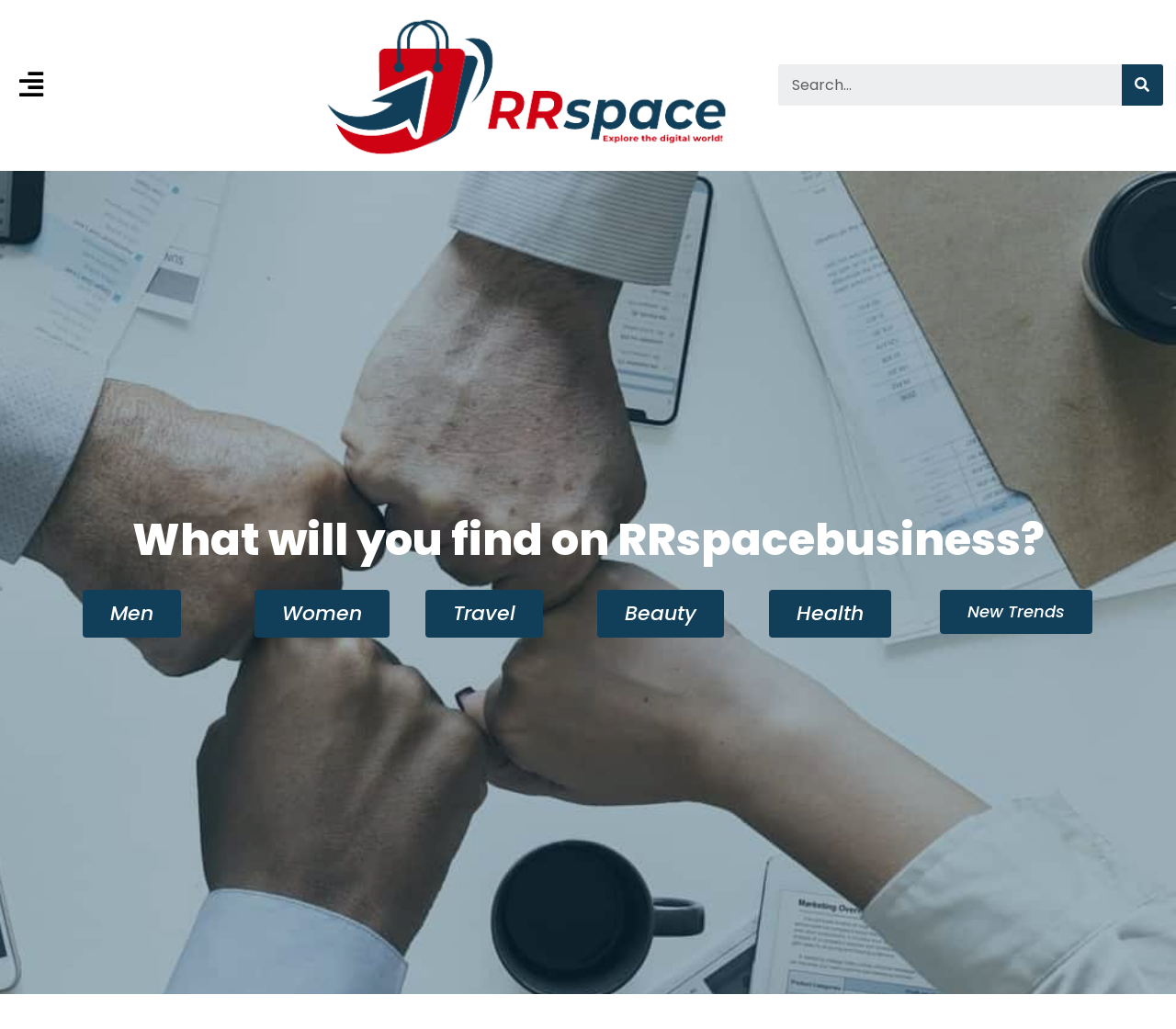Answer the following inquiry with a single word or phrase:
What is the purpose of the 'Skip to content' link?

Accessibility